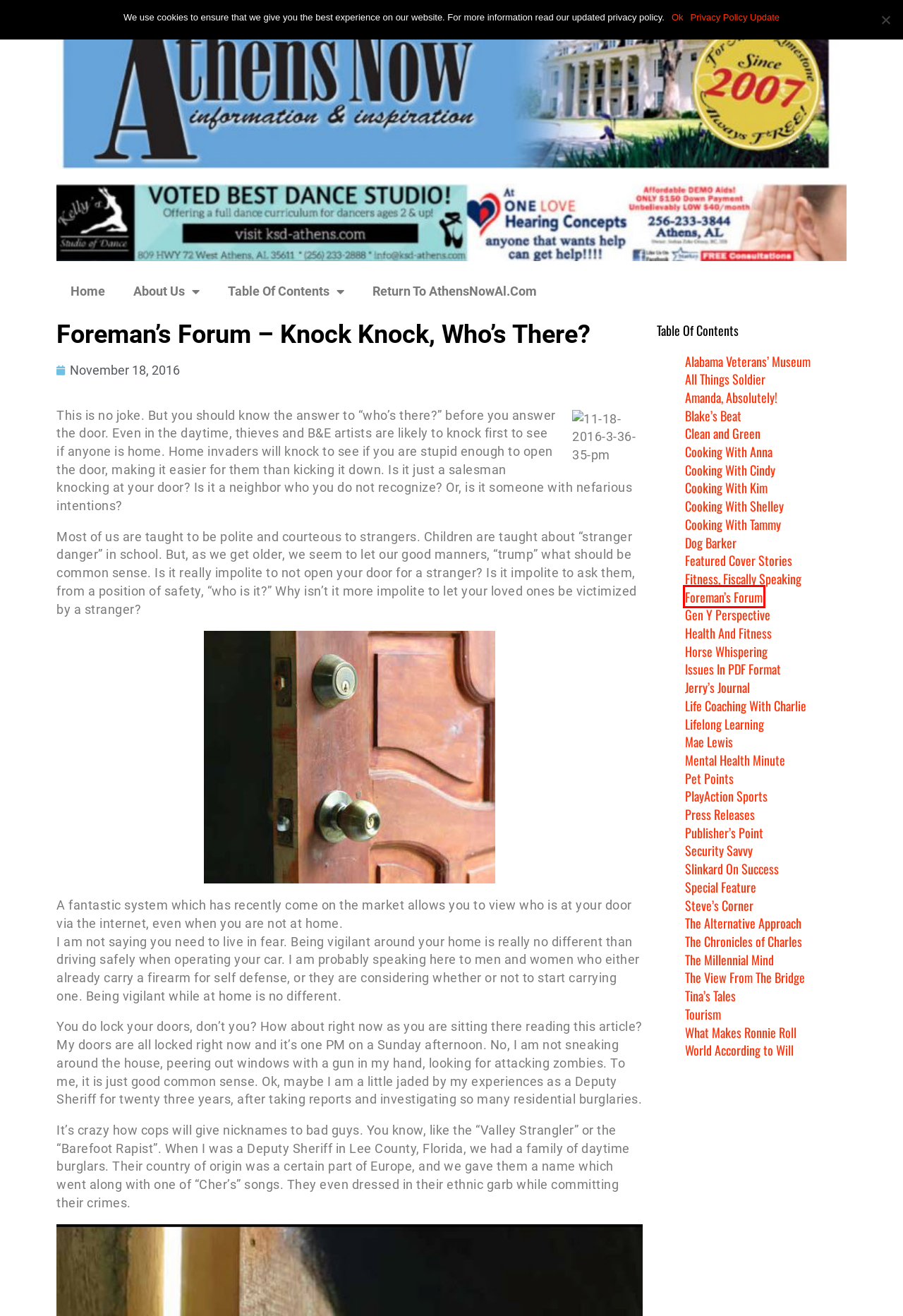Given a webpage screenshot with a red bounding box around a UI element, choose the webpage description that best matches the new webpage after clicking the element within the bounding box. Here are the candidates:
A. Foreman’s Forum – Athens Now Archives
B. Privacy Policy – Athens Now Archives
C. Dog Barker – Athens Now Archives
D. Cooking With Shelley – Athens Now Archives
E. Mental Health Minute – Athens Now Archives
F. Chronicles of Charles – Athens Now Archives
G. Gen Y Perspective – Athens Now Archives
H. Mae Lewis – Athens Now Archives

A